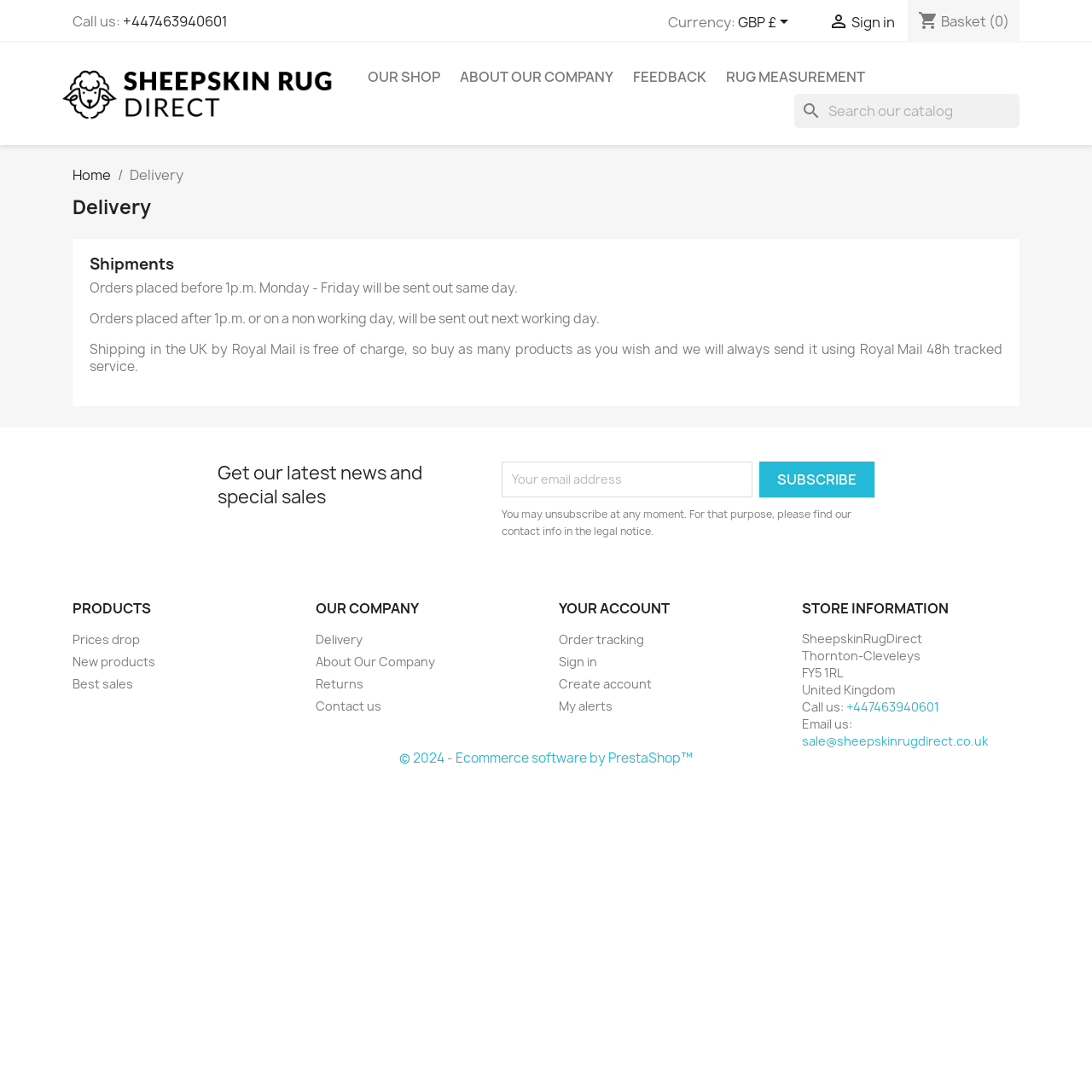Please identify the bounding box coordinates of where to click in order to follow the instruction: "Subscribe to newsletter".

[0.695, 0.423, 0.801, 0.455]